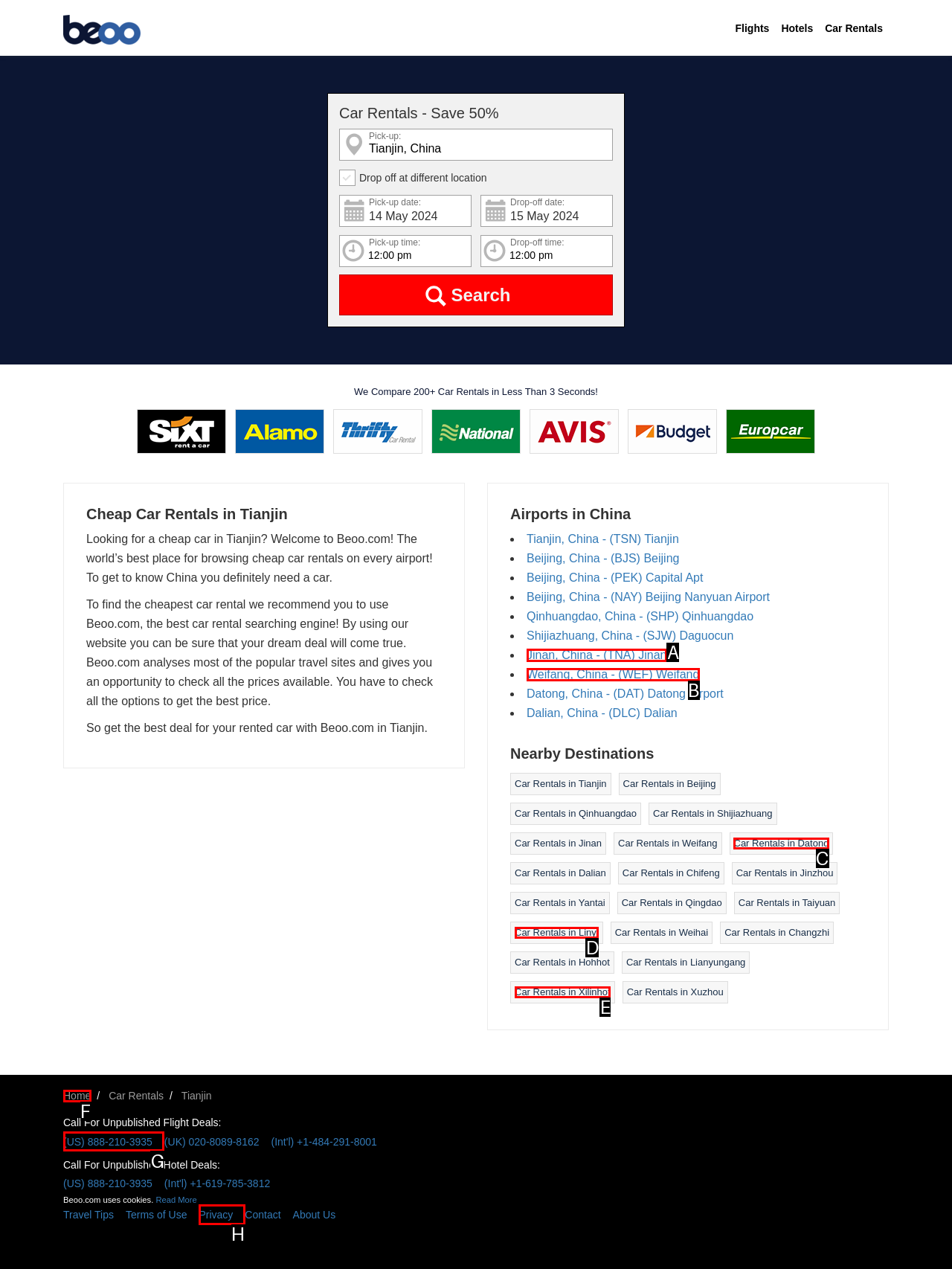Which UI element matches this description: Jinan, China - (TNA) Jinan?
Reply with the letter of the correct option directly.

A